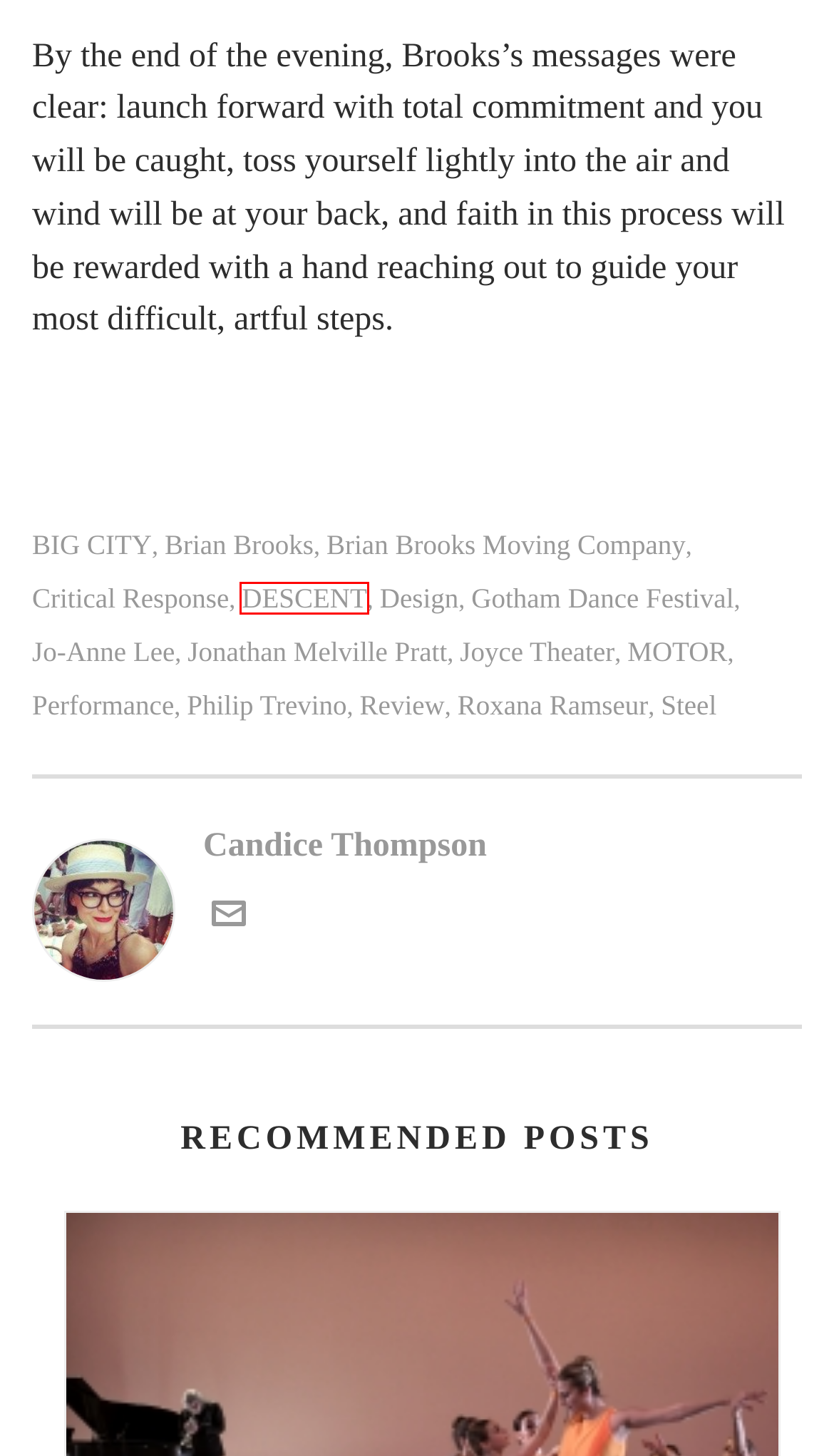You are looking at a screenshot of a webpage with a red bounding box around an element. Determine the best matching webpage description for the new webpage resulting from clicking the element in the red bounding box. Here are the descriptions:
A. performance – { DIYdancer } Magazine
B. DESCENT – { DIYdancer } Magazine
C. design – { DIYdancer } Magazine
D. MOTOR – { DIYdancer } Magazine
E. Gotham Dance Festival – { DIYdancer } Magazine
F. Brian Brooks – { DIYdancer } Magazine
G. Joyce Theater – { DIYdancer } Magazine
H. BIG CITY – { DIYdancer } Magazine

B